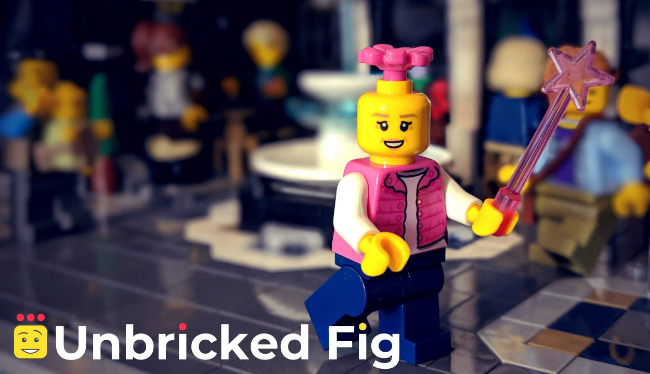Detail every visible element in the image extensively.

The image features a cheerful LEGO® figure, known as the "Unbricked Fig," exuding personality and charm. This figure is adorned with a vibrant pink vest over a white top, complemented by playful accessories including a star wand and a striking pink hairpiece. The backdrop reveals a lively LEGO environment filled with other figures enjoying the scene, immersing the viewer in a whimsical and creative setting. Below the figure, the phrase "Unbricked Fig" is prominently displayed in a modern font, emphasizing the playful nature of the project that melds the joys of storytelling and LEGO building. This image encapsulates the essence of exploring creativity and the human condition through the art of words and bricks.